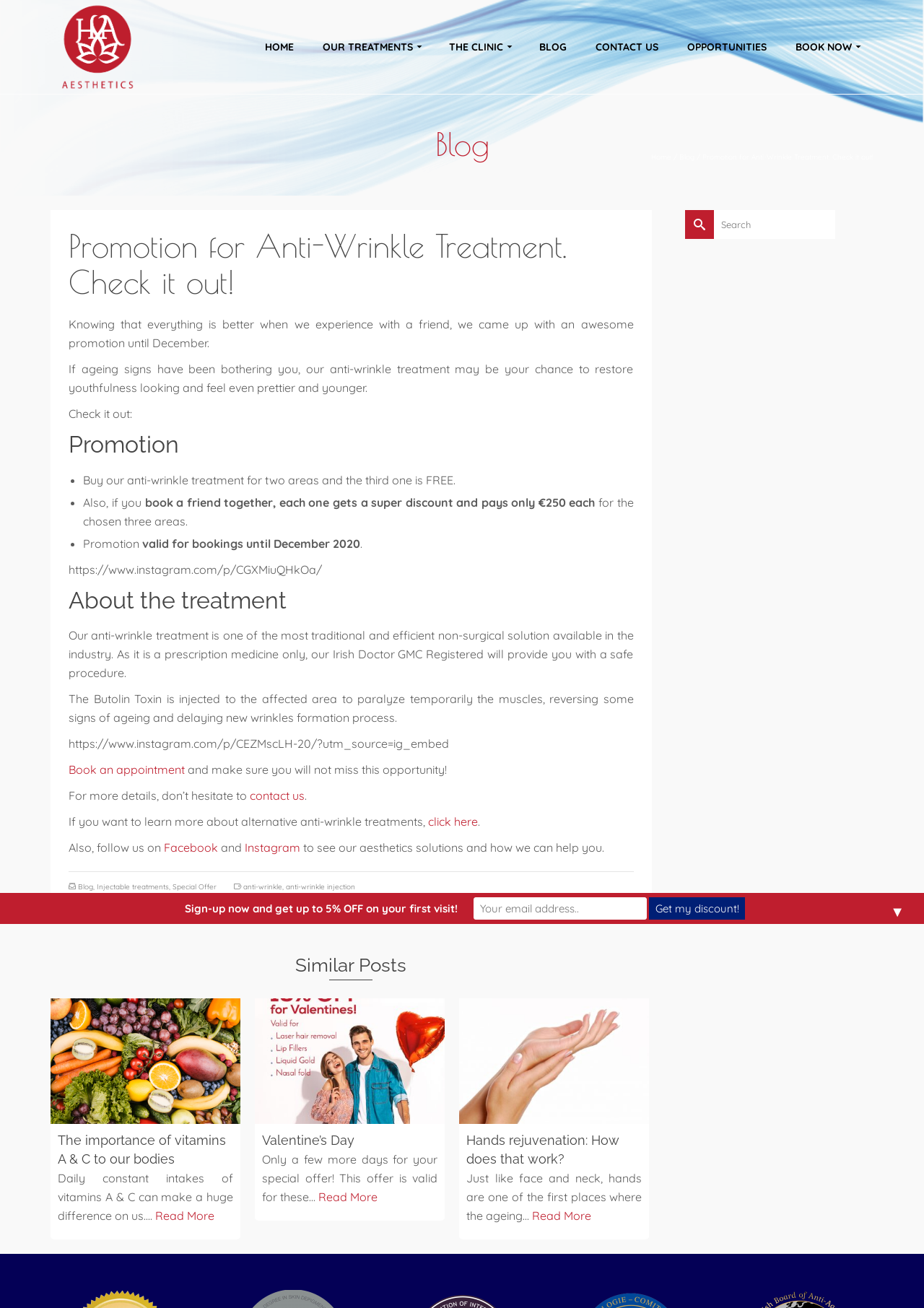Provide the bounding box coordinates of the section that needs to be clicked to accomplish the following instruction: "Contact us."

[0.27, 0.603, 0.33, 0.614]